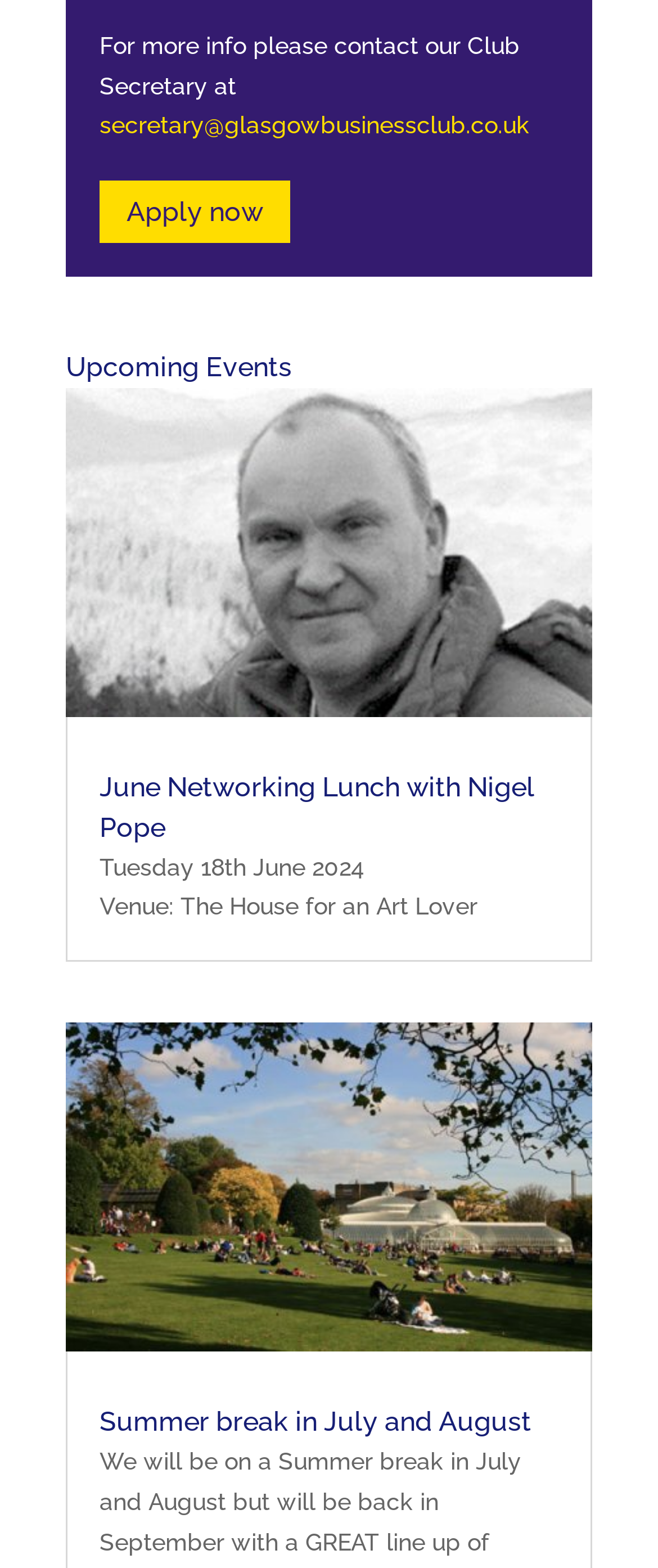Using the element description: "Programs", determine the bounding box coordinates for the specified UI element. The coordinates should be four float numbers between 0 and 1, [left, top, right, bottom].

None